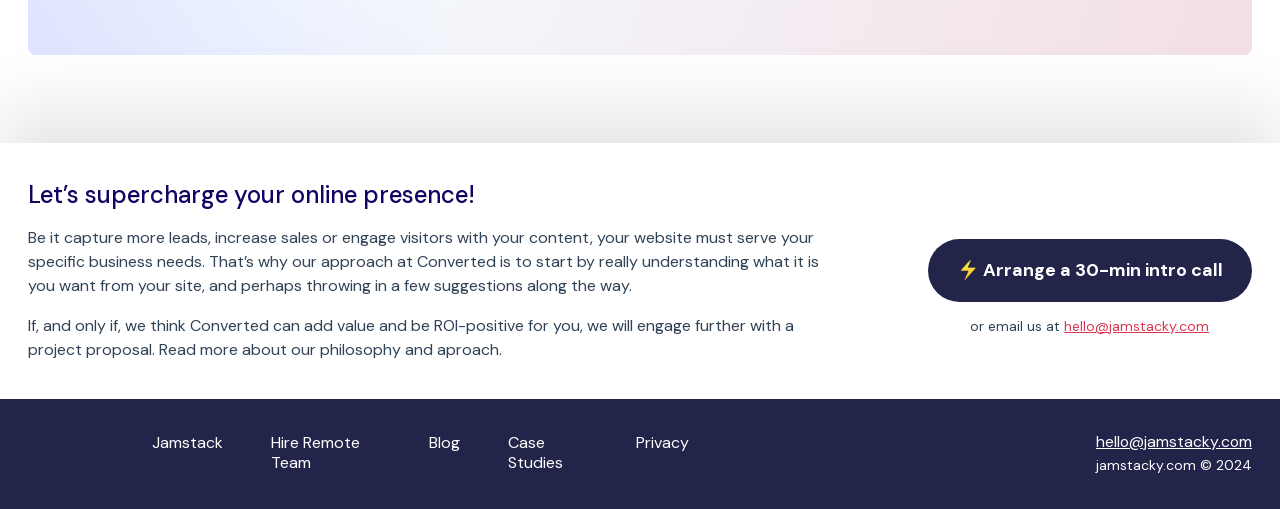Find the bounding box coordinates of the clickable element required to execute the following instruction: "Check the privacy policy". Provide the coordinates as four float numbers between 0 and 1, i.e., [left, top, right, bottom].

[0.497, 0.851, 0.538, 0.891]